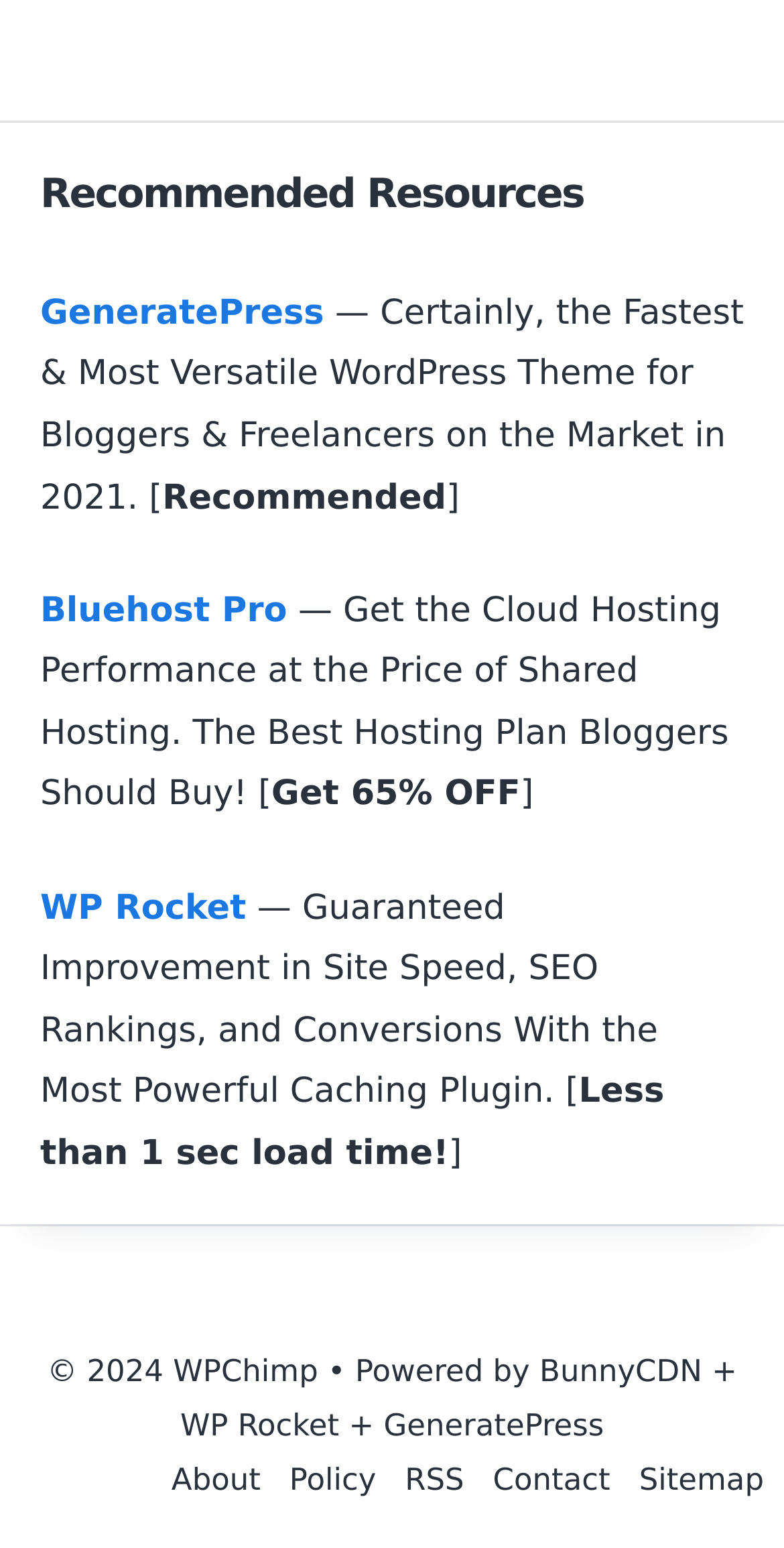Kindly determine the bounding box coordinates for the clickable area to achieve the given instruction: "Contact us".

[0.629, 0.945, 0.778, 0.968]